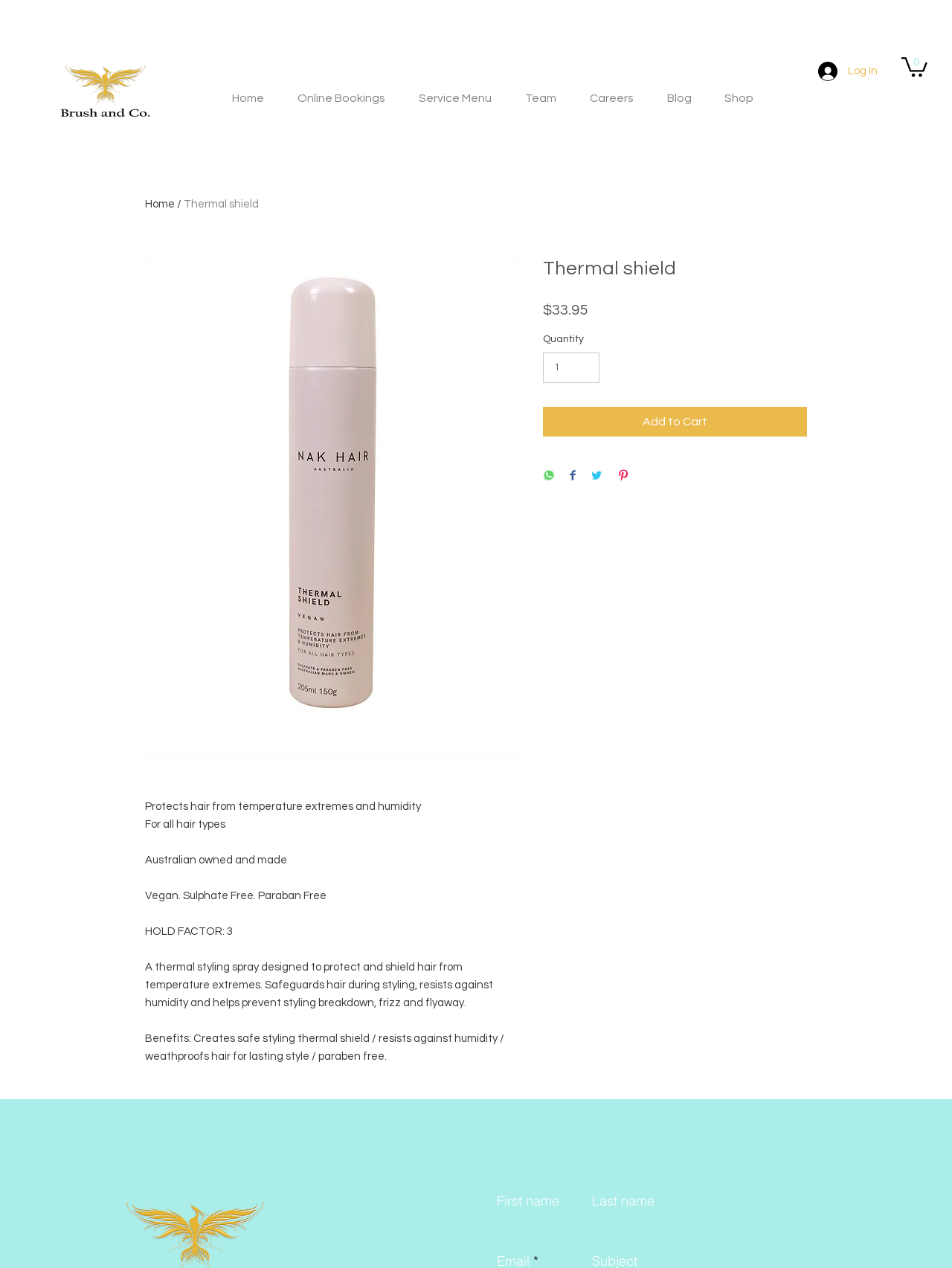Refer to the element description Order Now and identify the corresponding bounding box in the screenshot. Format the coordinates as (top-left x, top-left y, bottom-right x, bottom-right y) with values in the range of 0 to 1.

None